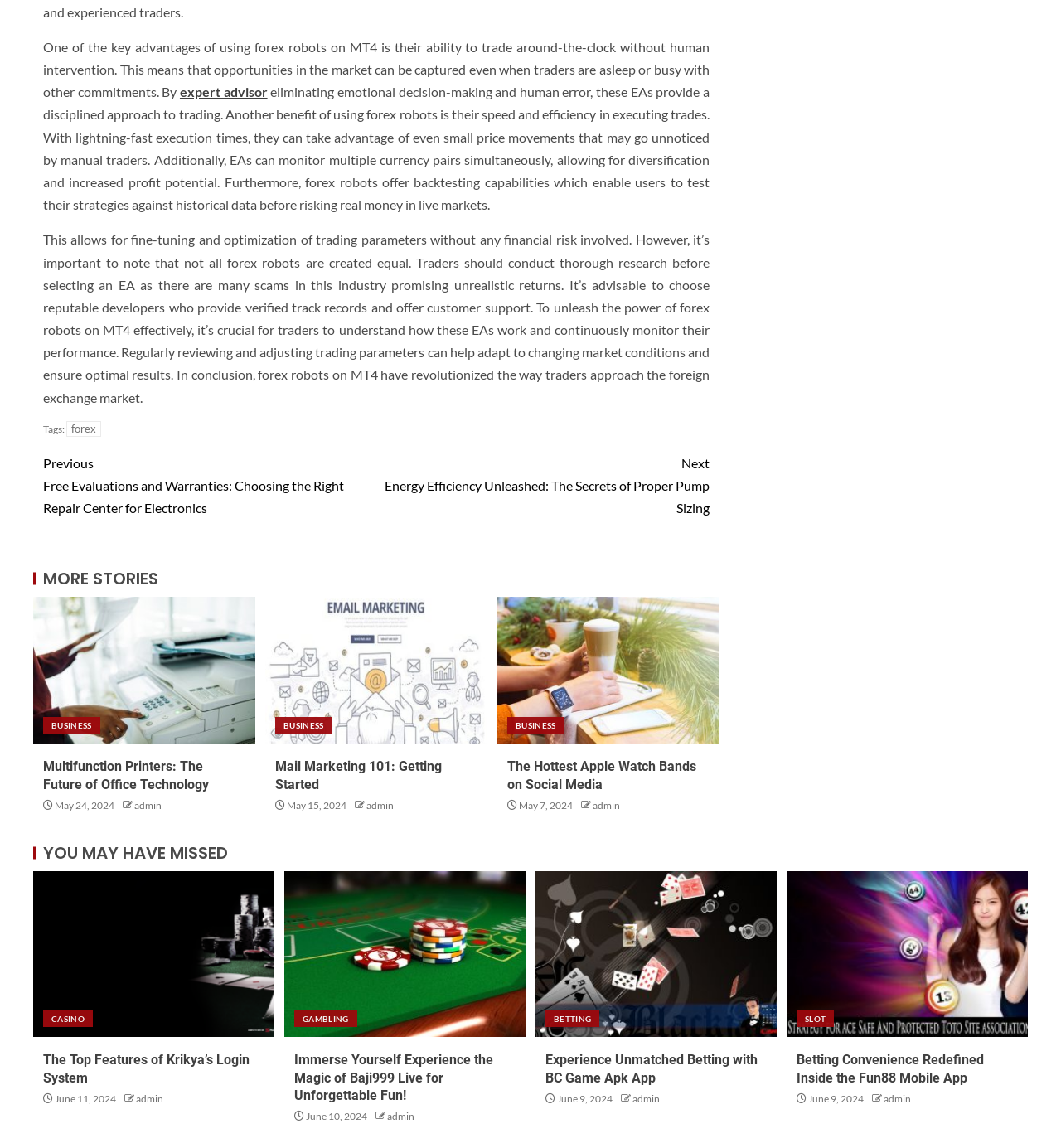Determine the bounding box coordinates of the element's region needed to click to follow the instruction: "Click on the 'expert advisor' link". Provide these coordinates as four float numbers between 0 and 1, formatted as [left, top, right, bottom].

[0.169, 0.073, 0.252, 0.087]